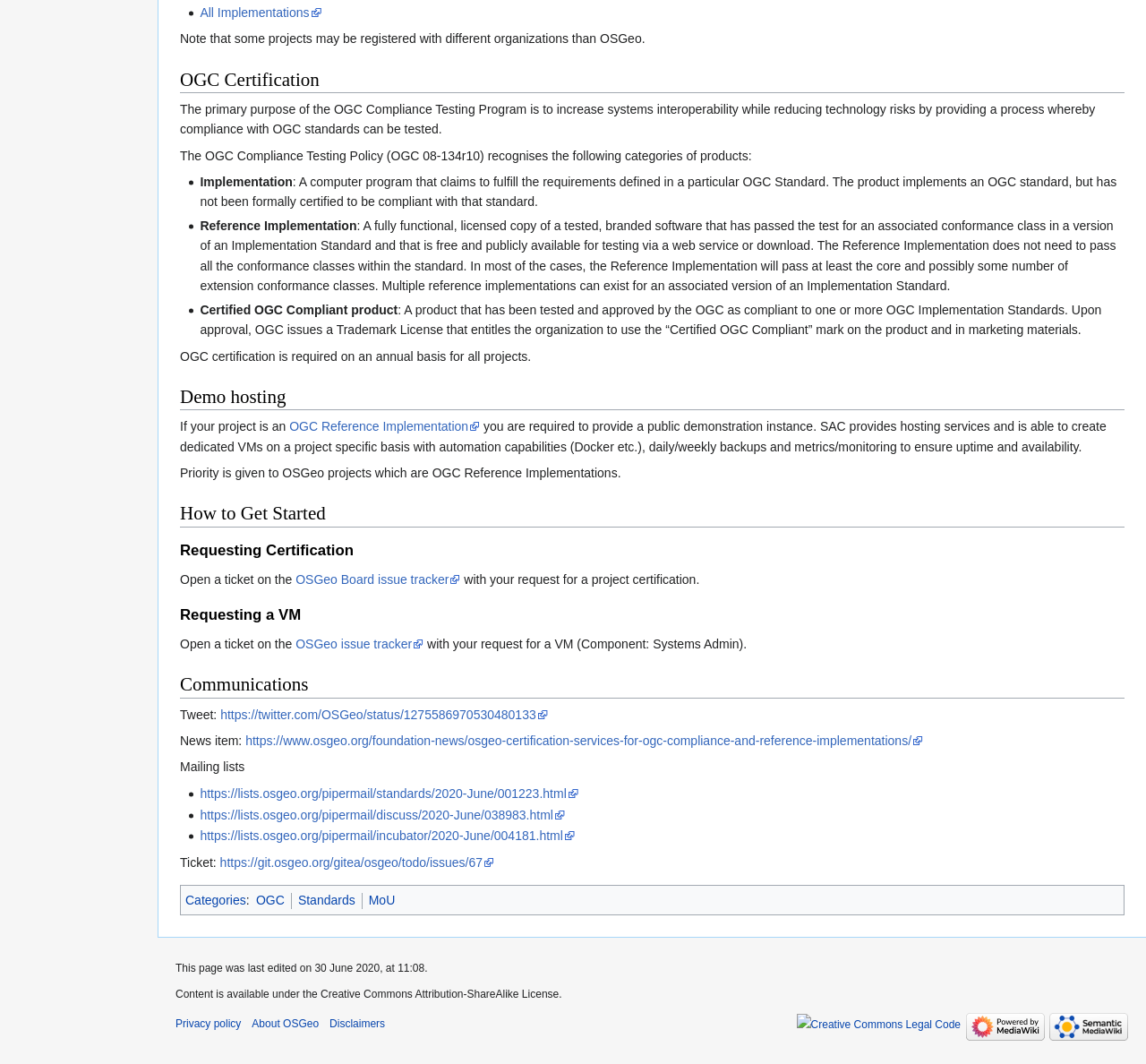Locate the UI element described by OSGeo Board issue tracker and provide its bounding box coordinates. Use the format (top-left x, top-left y, bottom-right x, bottom-right y) with all values as floating point numbers between 0 and 1.

[0.258, 0.538, 0.402, 0.552]